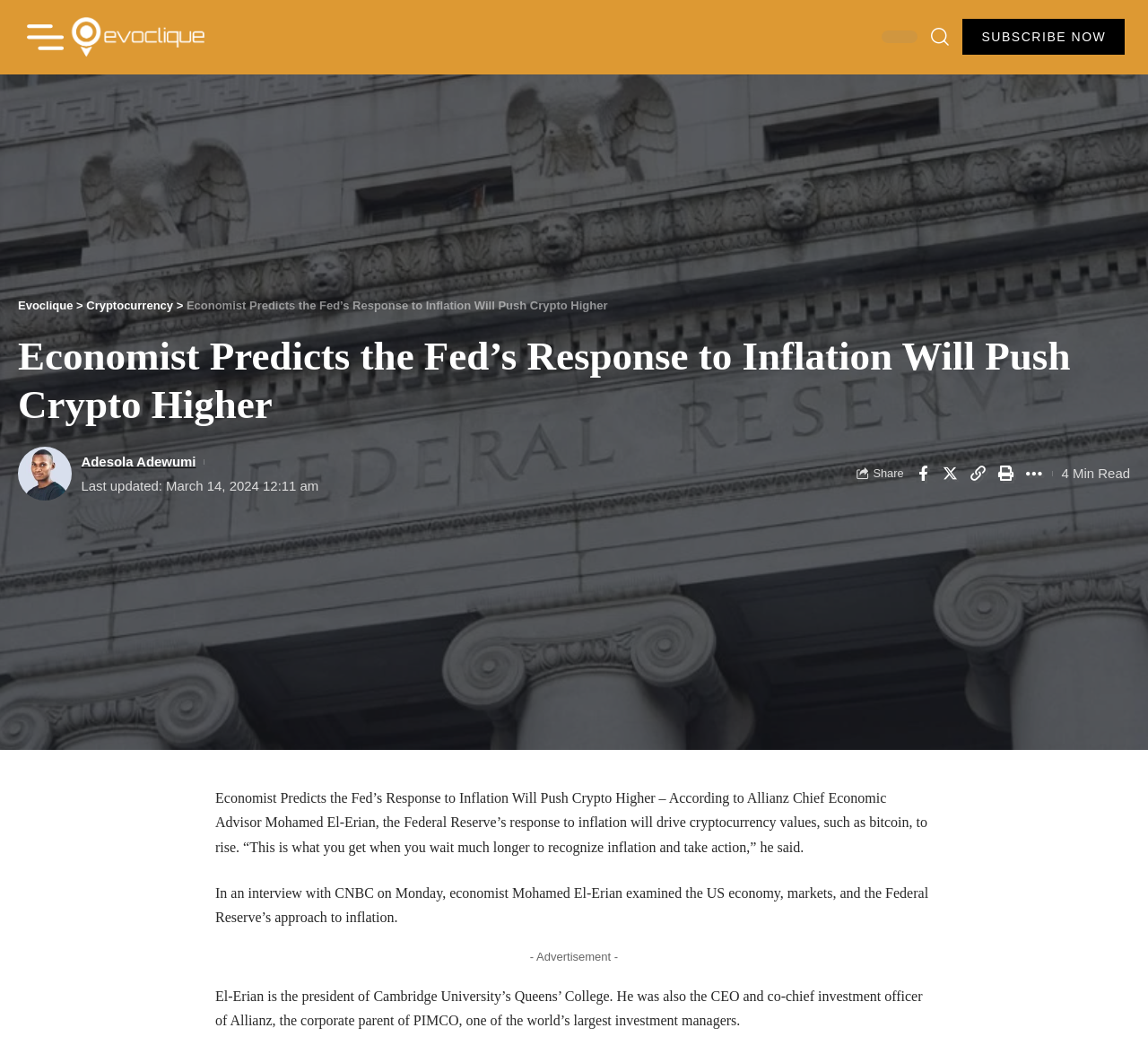Identify the bounding box coordinates of the clickable region to carry out the given instruction: "Share the article on Facebook".

[0.793, 0.436, 0.815, 0.463]